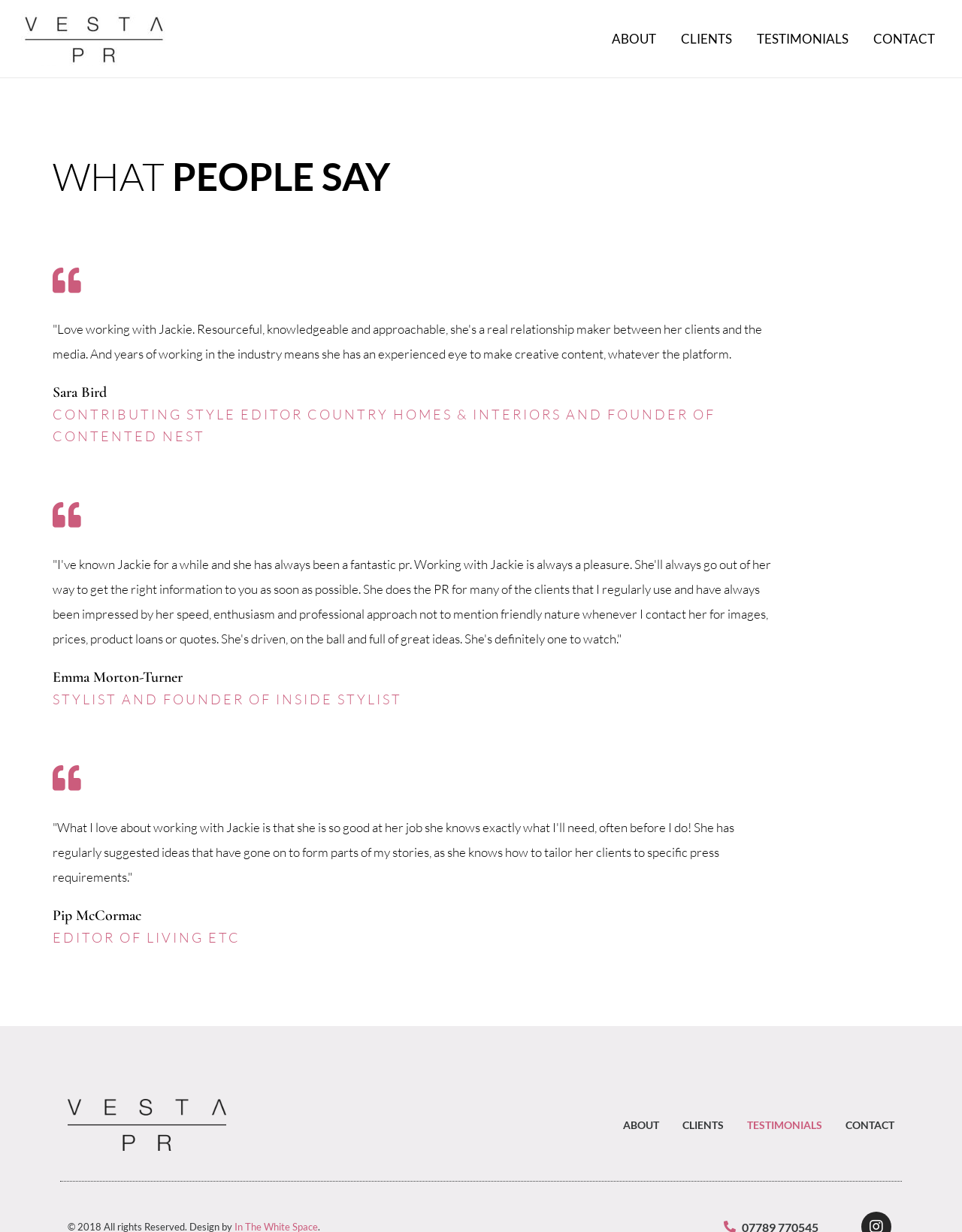Please specify the bounding box coordinates of the clickable section necessary to execute the following command: "Click to learn more about Vesta PR".

[0.07, 0.892, 0.492, 0.934]